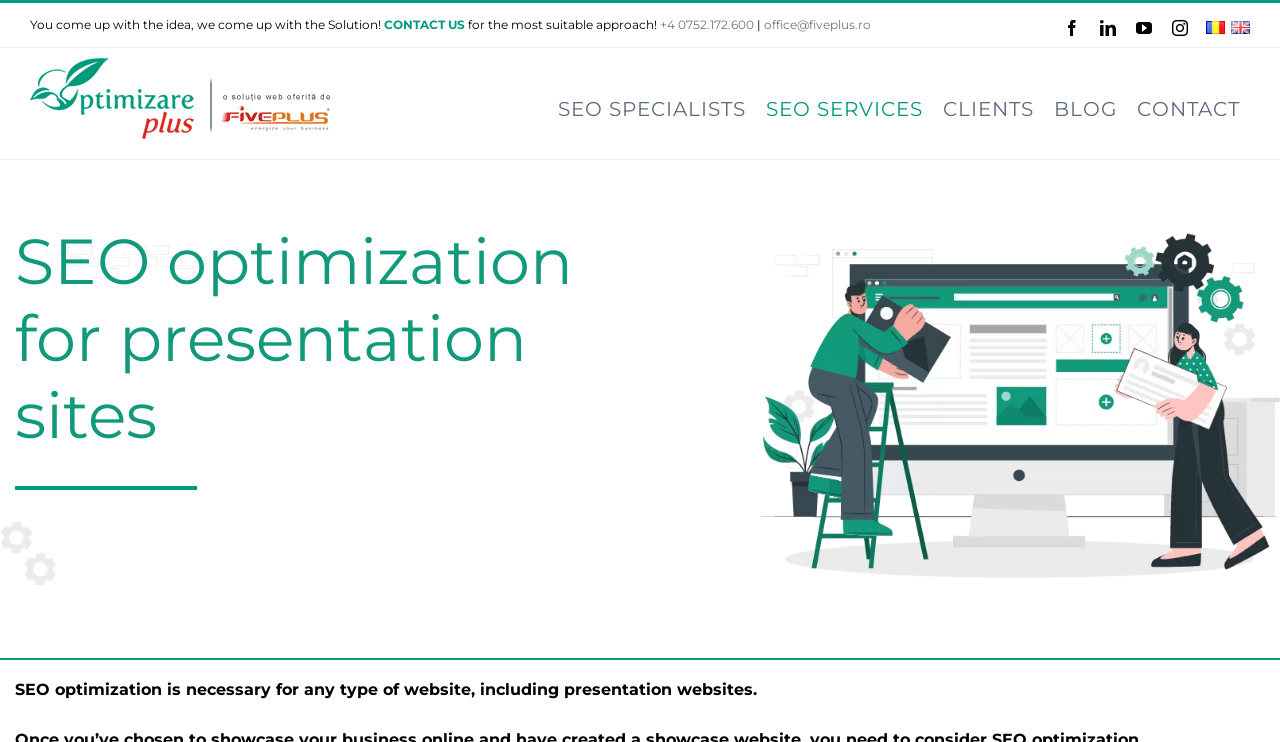What is the company's logo?
Refer to the screenshot and answer in one word or phrase.

Optimizare Plus Logo